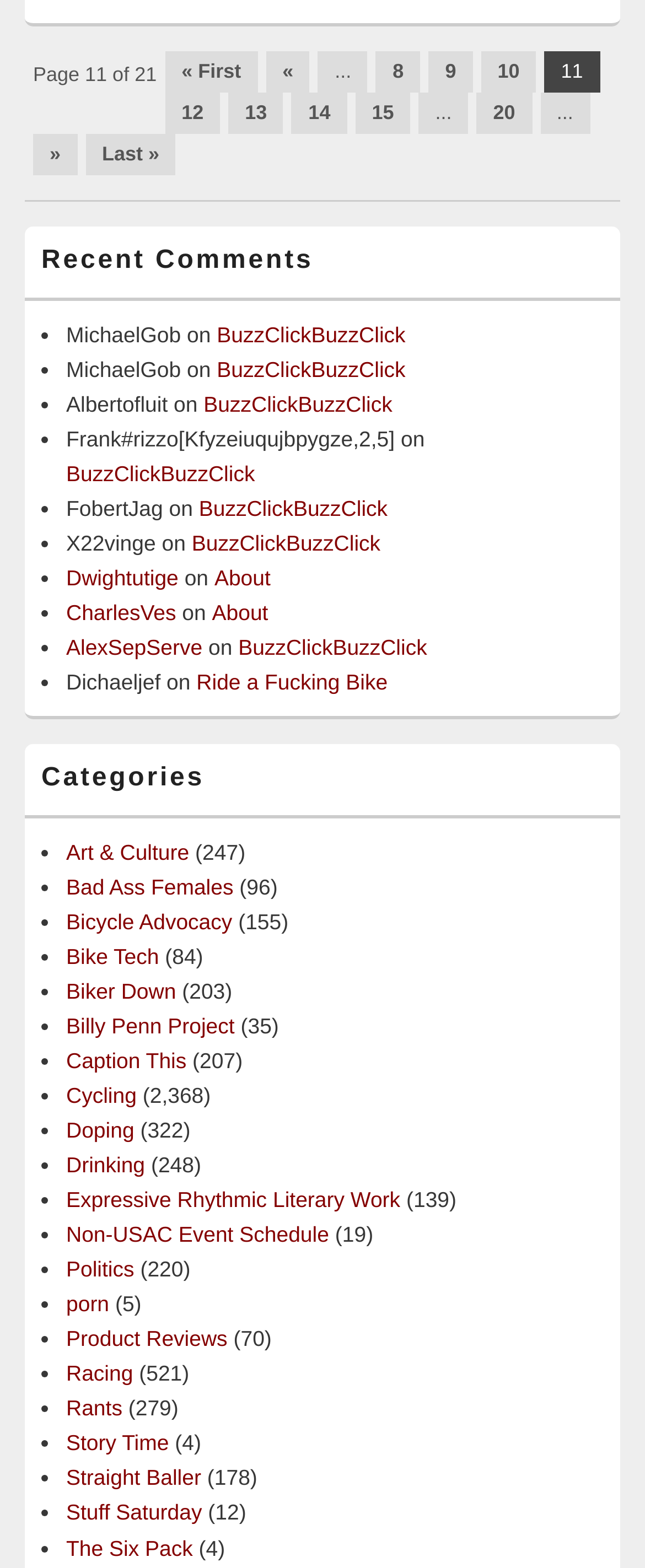Indicate the bounding box coordinates of the element that needs to be clicked to satisfy the following instruction: "view comments by MichaelGob". The coordinates should be four float numbers between 0 and 1, i.e., [left, top, right, bottom].

[0.336, 0.205, 0.629, 0.221]